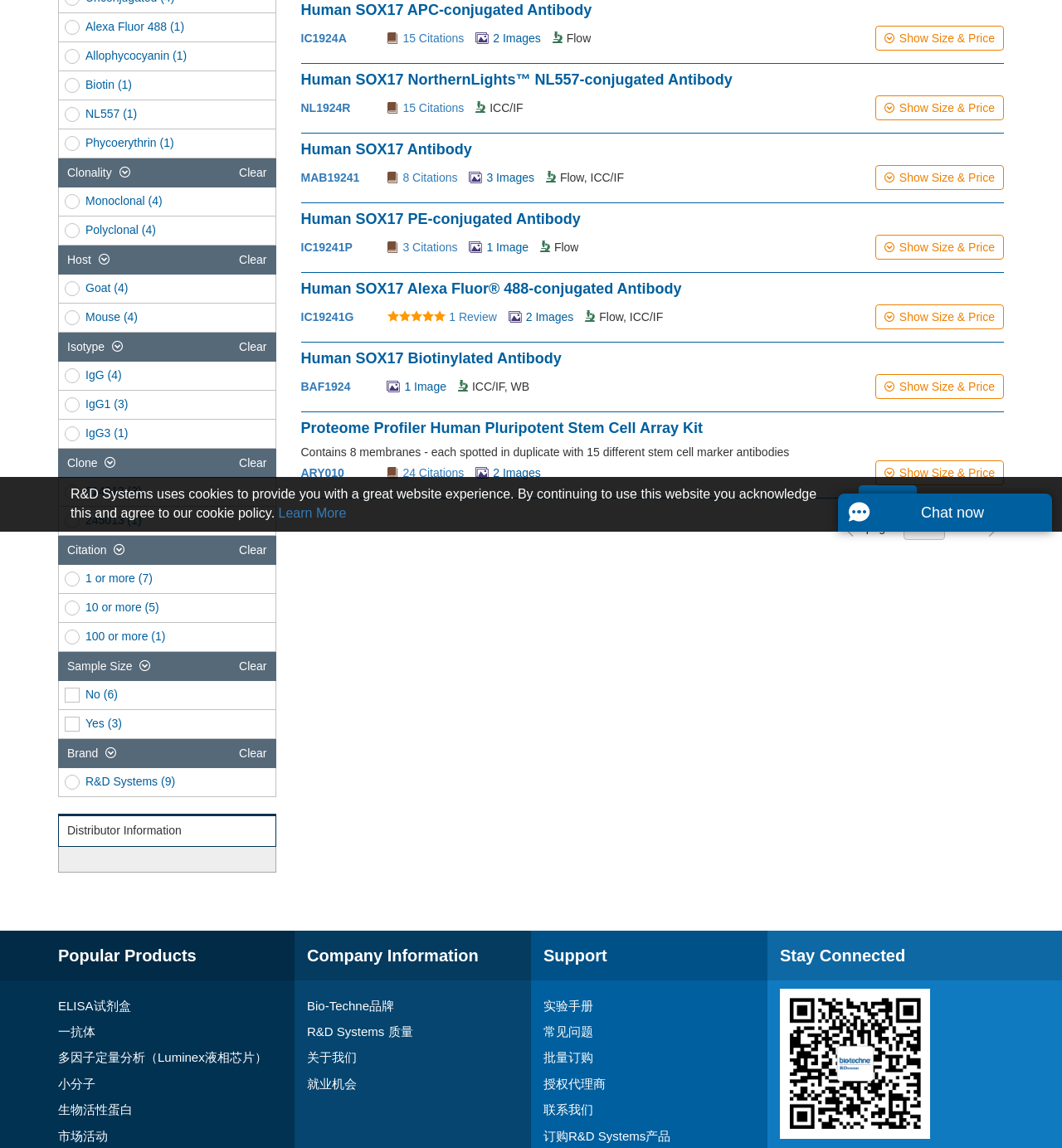Identify the bounding box for the element characterized by the following description: "Yes (3)".

[0.055, 0.617, 0.259, 0.642]